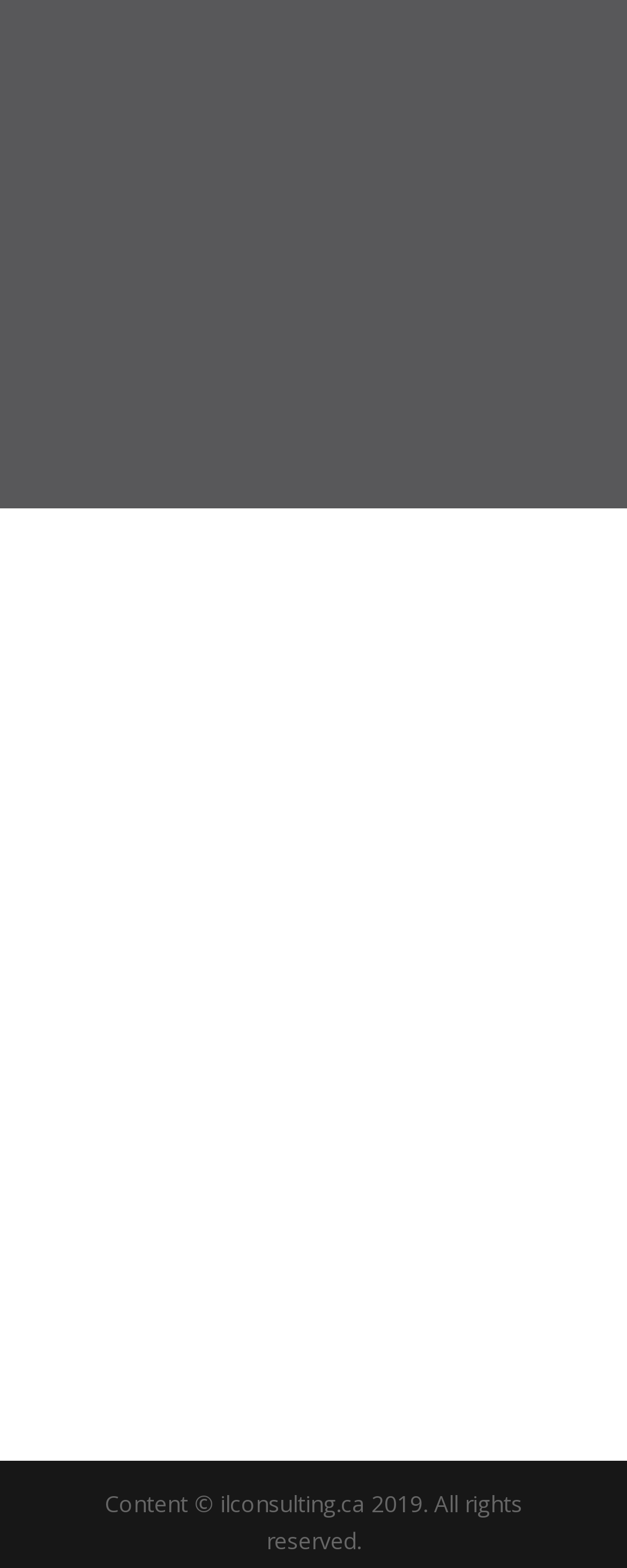What is the phone number?
Refer to the screenshot and answer in one word or phrase.

+1 (416) 532-3557